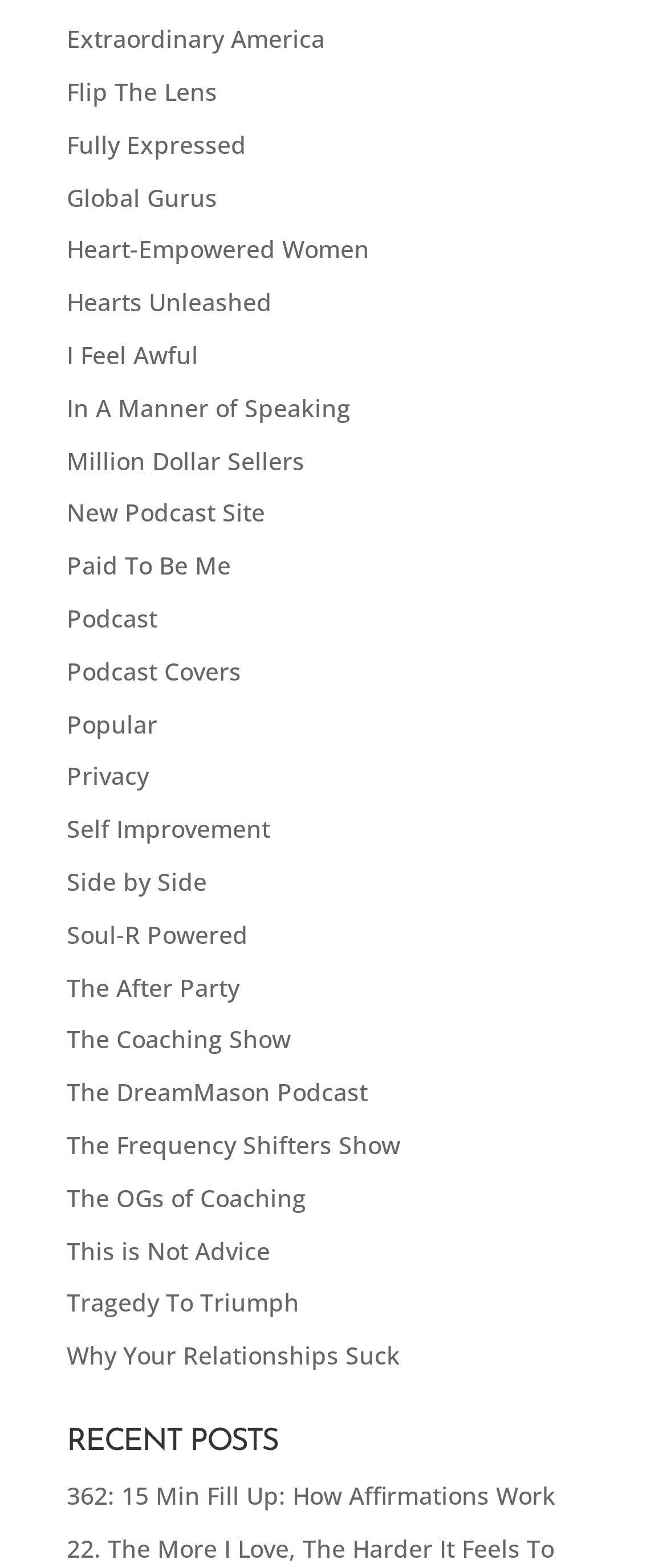Extract the bounding box coordinates for the UI element described as: "Global Gurus".

[0.1, 0.115, 0.326, 0.136]